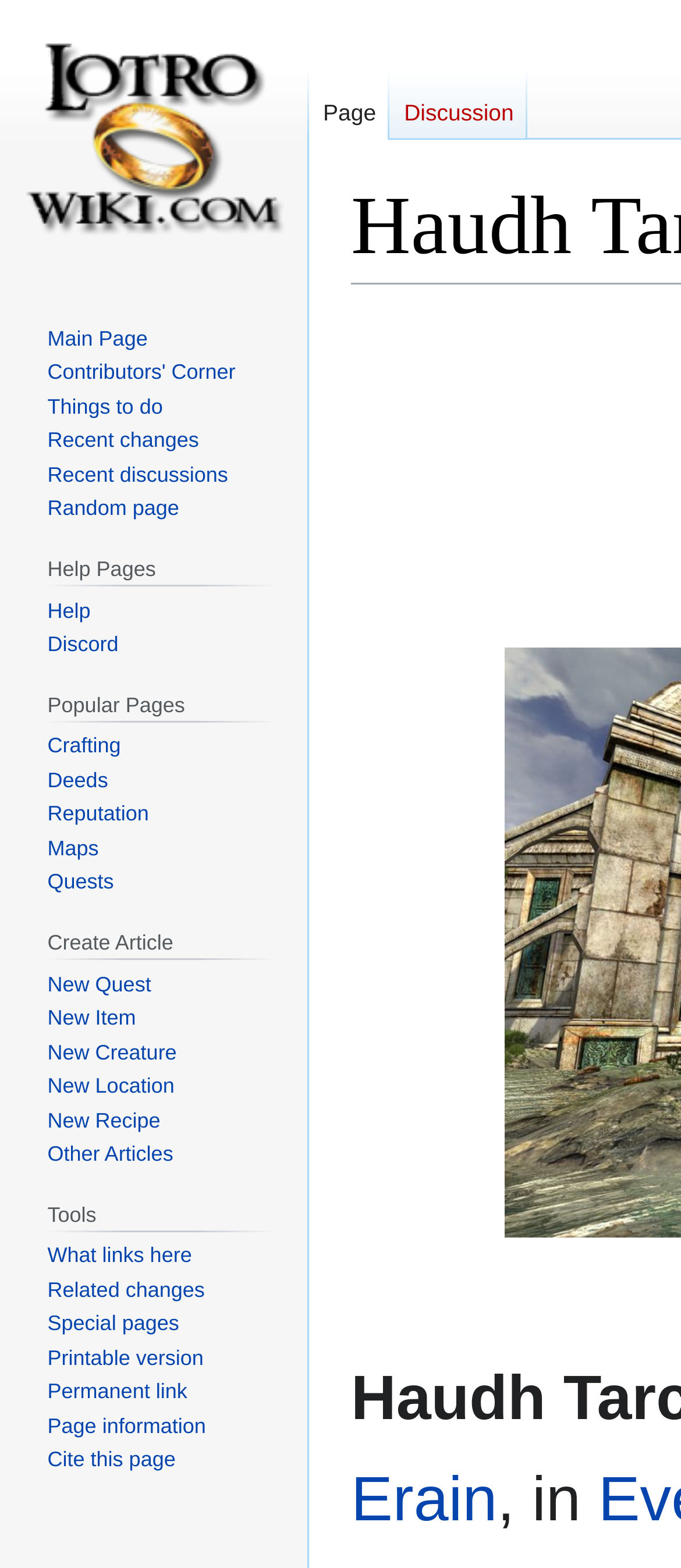Can you give a detailed response to the following question using the information from the image? What is the last link under 'Tools'?

The last link under the 'Tools' section is 'Cite this page'. This link is located at the bottom of the 'Tools' section and provides a way to cite the current page.